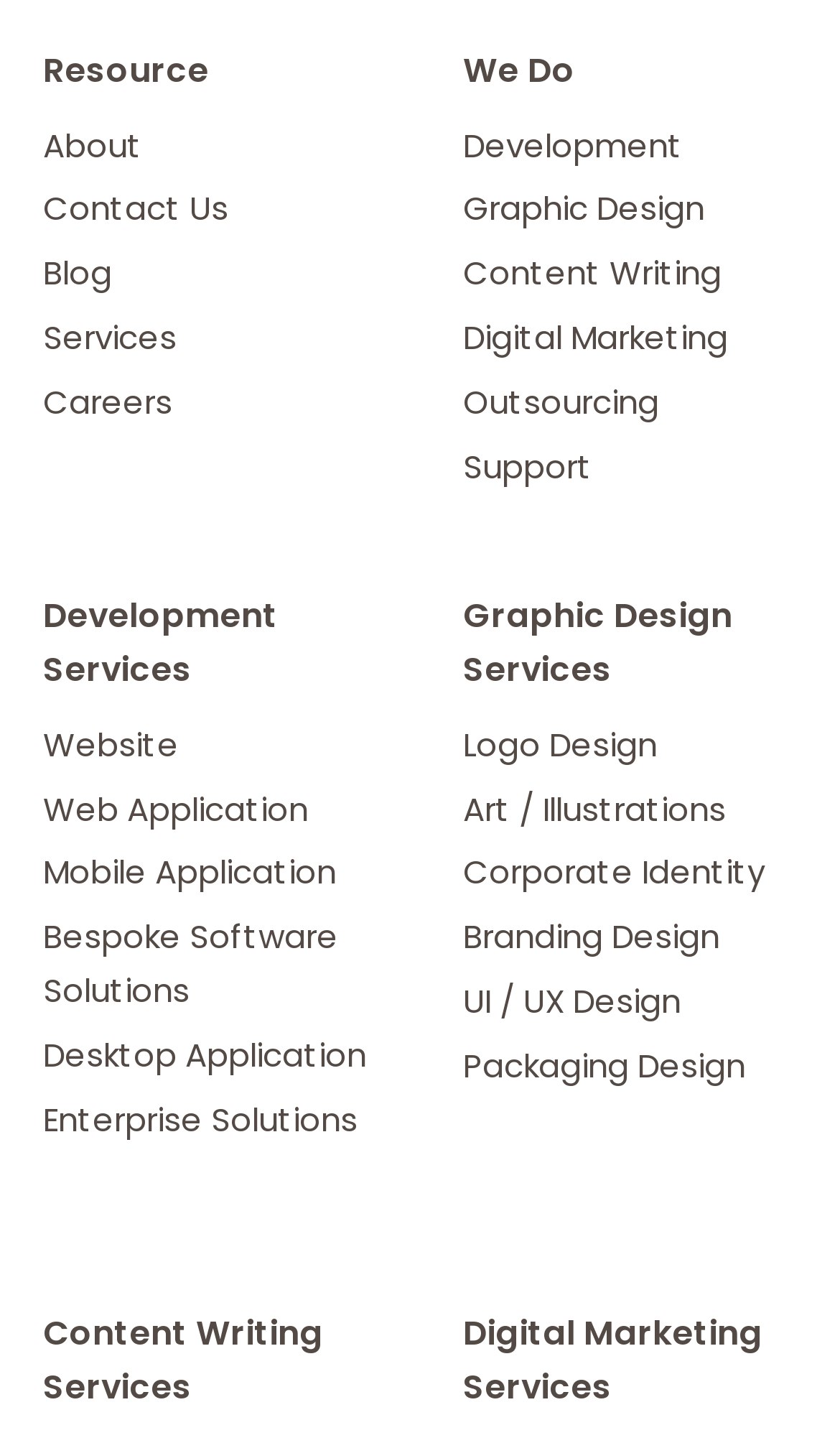Please answer the following question using a single word or phrase: 
How many main categories are there?

3